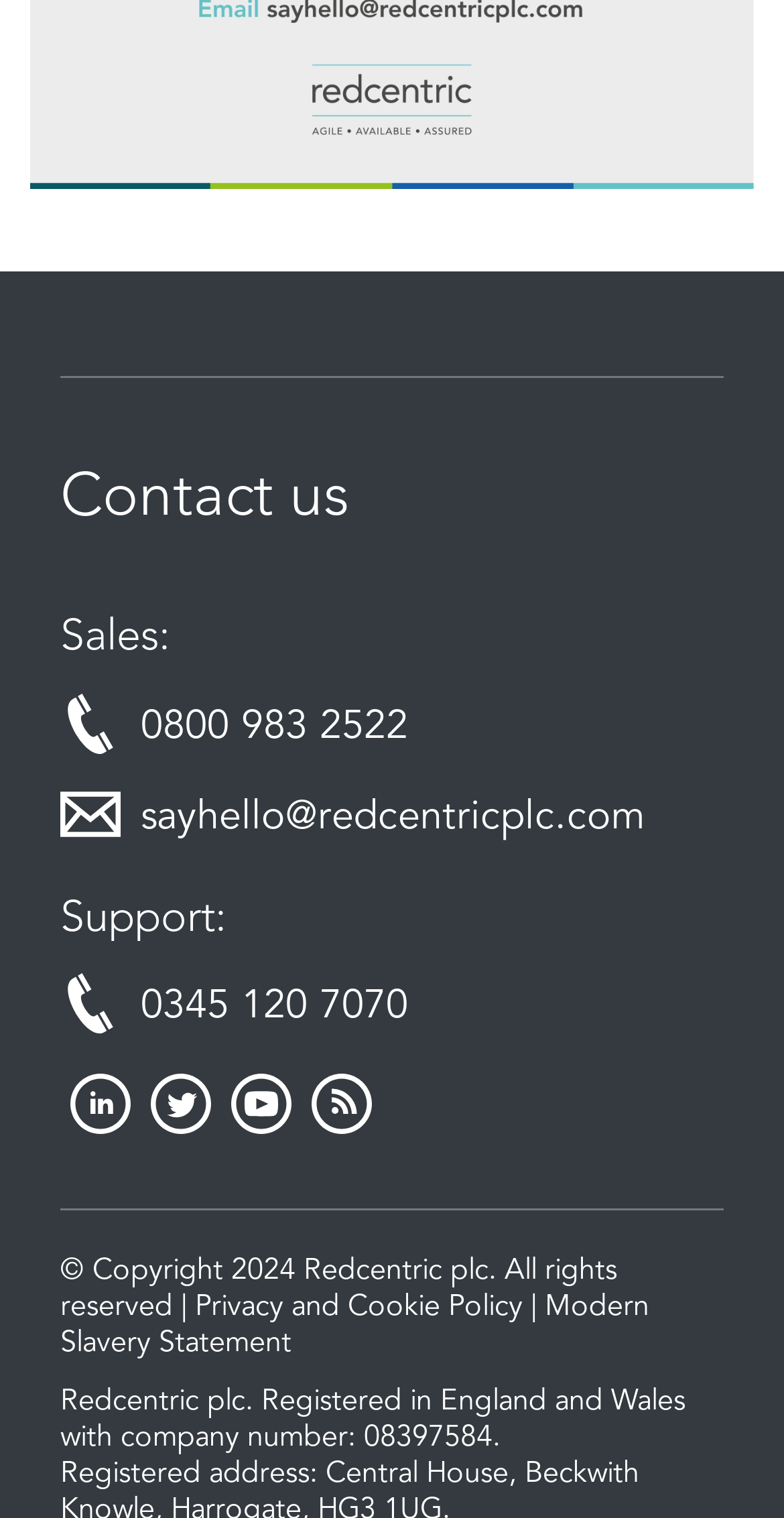How many social media links are there?
Answer the question with a single word or phrase by looking at the picture.

4